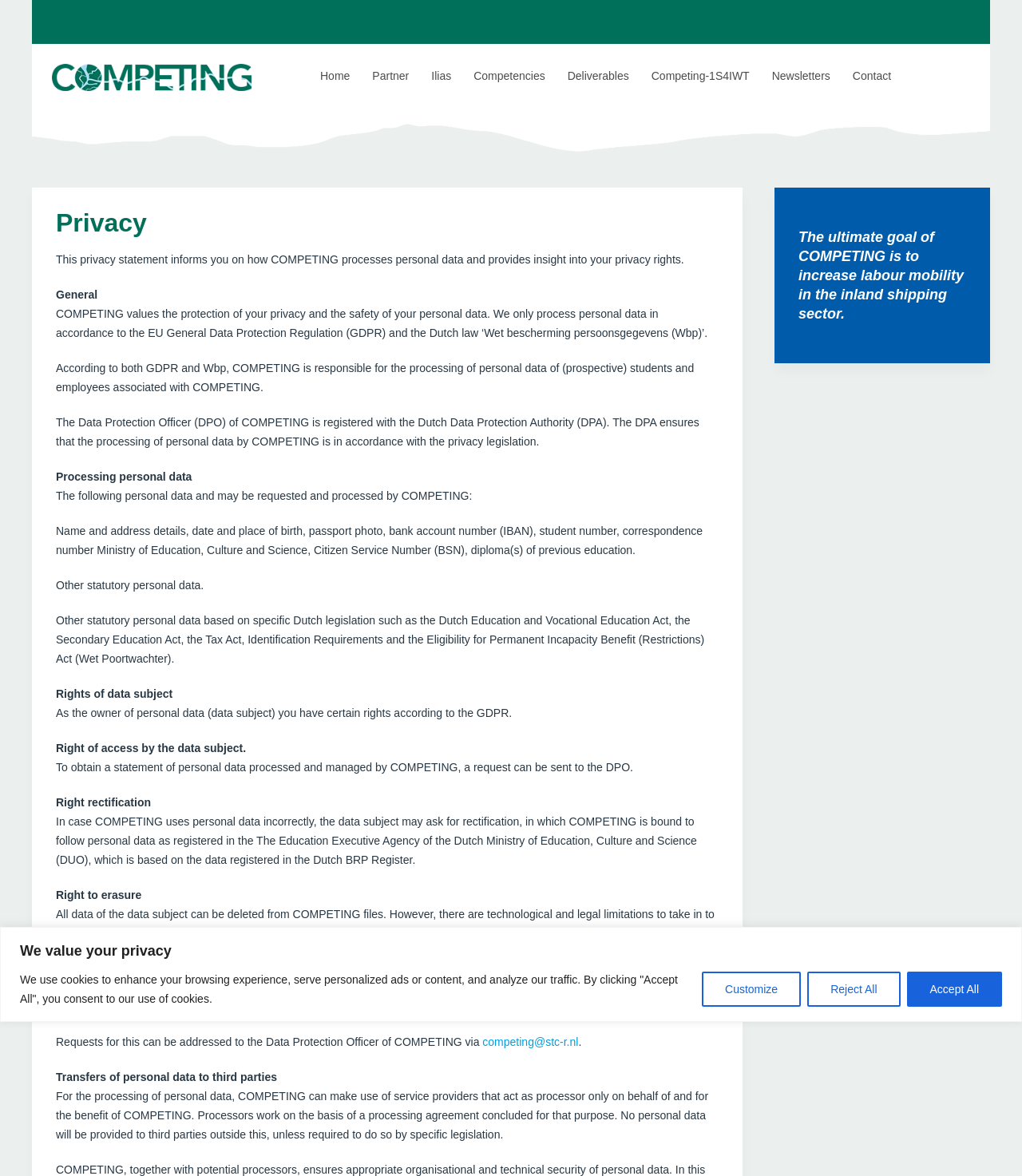Please analyze the image and provide a thorough answer to the question:
What is the role of the Data Protection Officer?

According to the webpage, the Data Protection Officer (DPO) of COMPETING is registered with the Dutch Data Protection Authority (DPA), which ensures that the processing of personal data by COMPETING is in accordance with the privacy legislation.